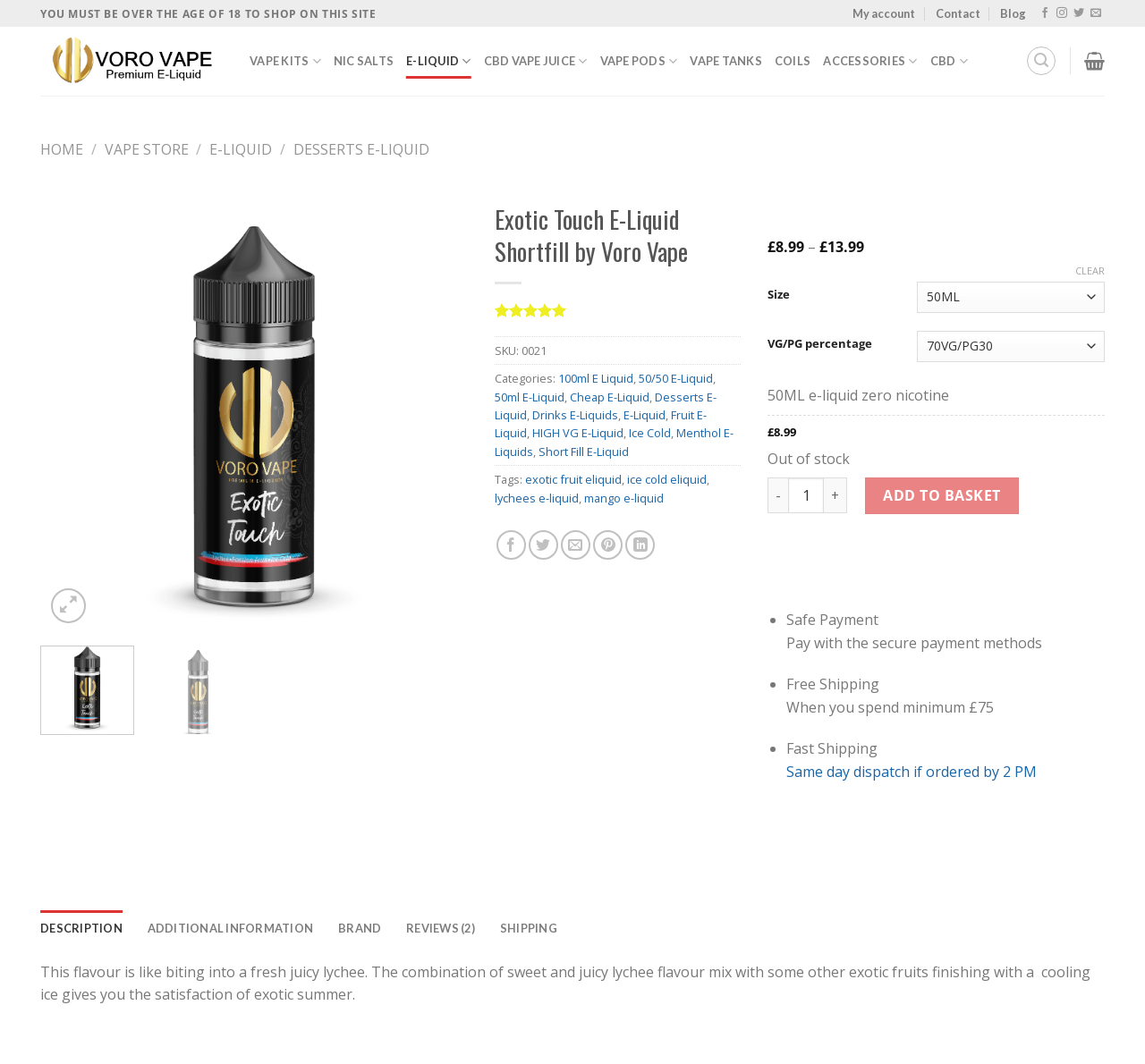Please determine the bounding box coordinates of the element's region to click in order to carry out the following instruction: "Select a size from the dropdown". The coordinates should be four float numbers between 0 and 1, i.e., [left, top, right, bottom].

[0.8, 0.265, 0.965, 0.294]